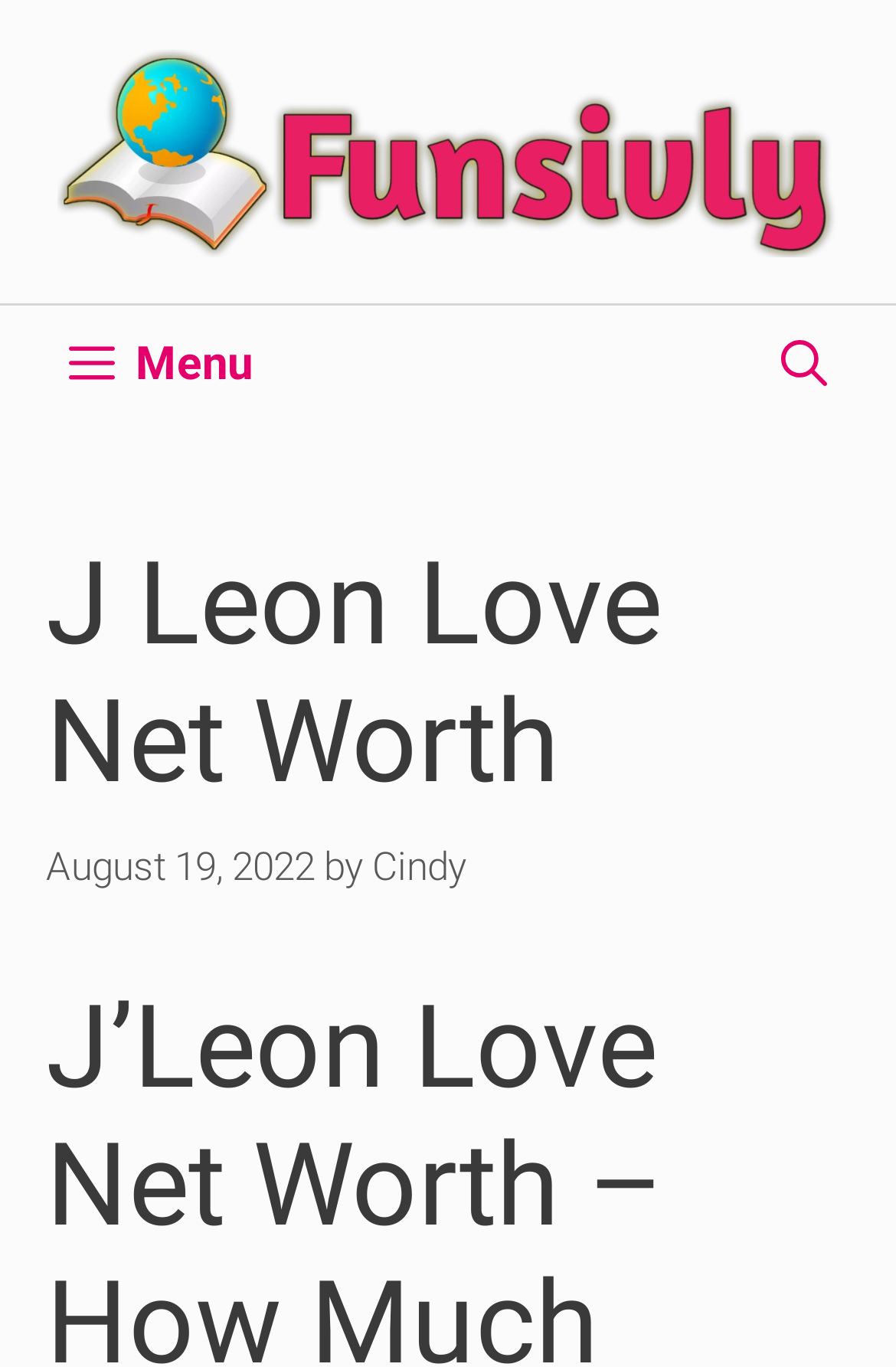What is the purpose of the button at the top left corner?
Kindly answer the question with as much detail as you can.

I determined the answer by examining the button element within the navigation section, which has a label 'Menu' and is not expanded, indicating that it controls a menu.